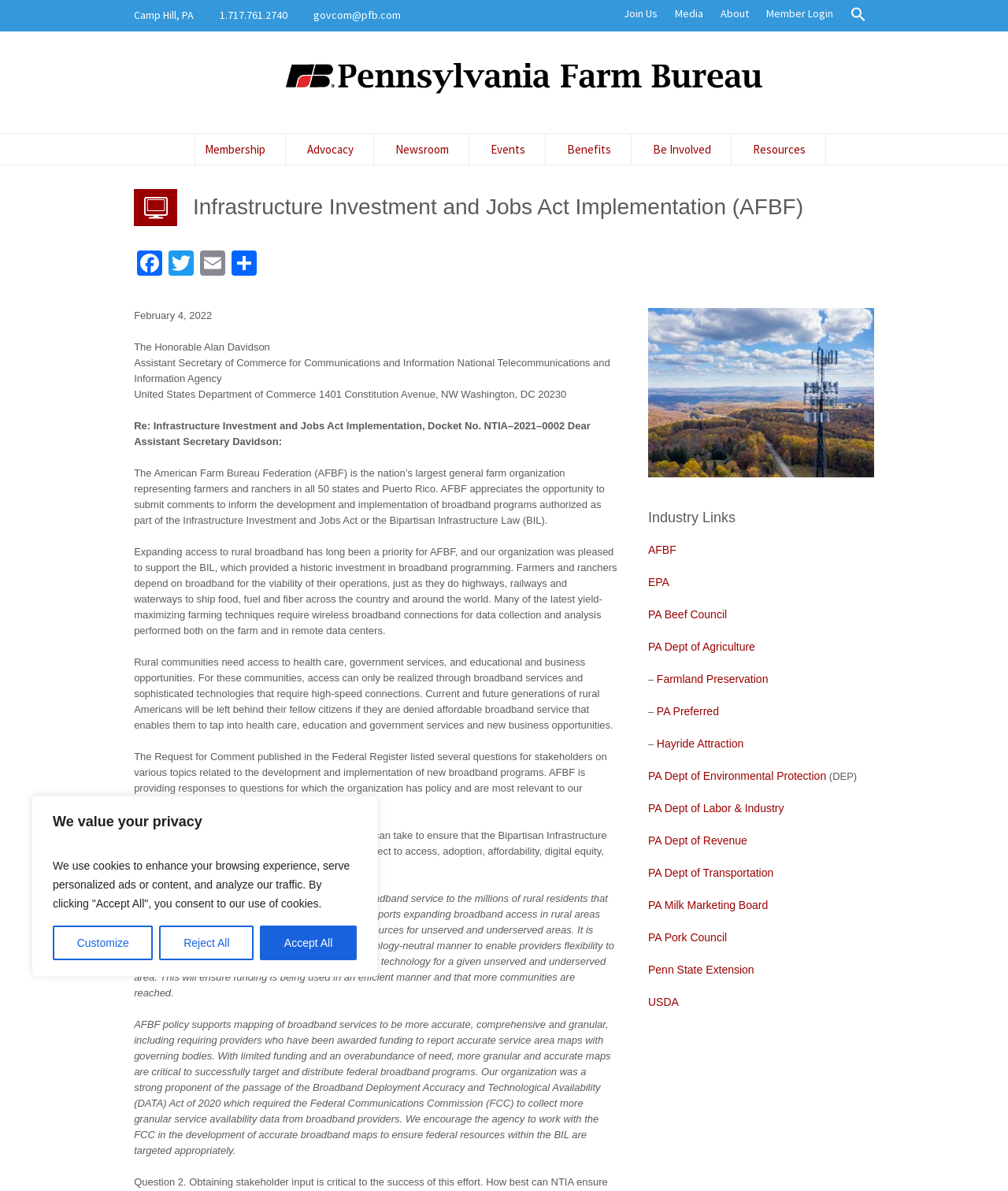Could you locate the bounding box coordinates for the section that should be clicked to accomplish this task: "Click Join Us".

[0.629, 0.002, 0.652, 0.021]